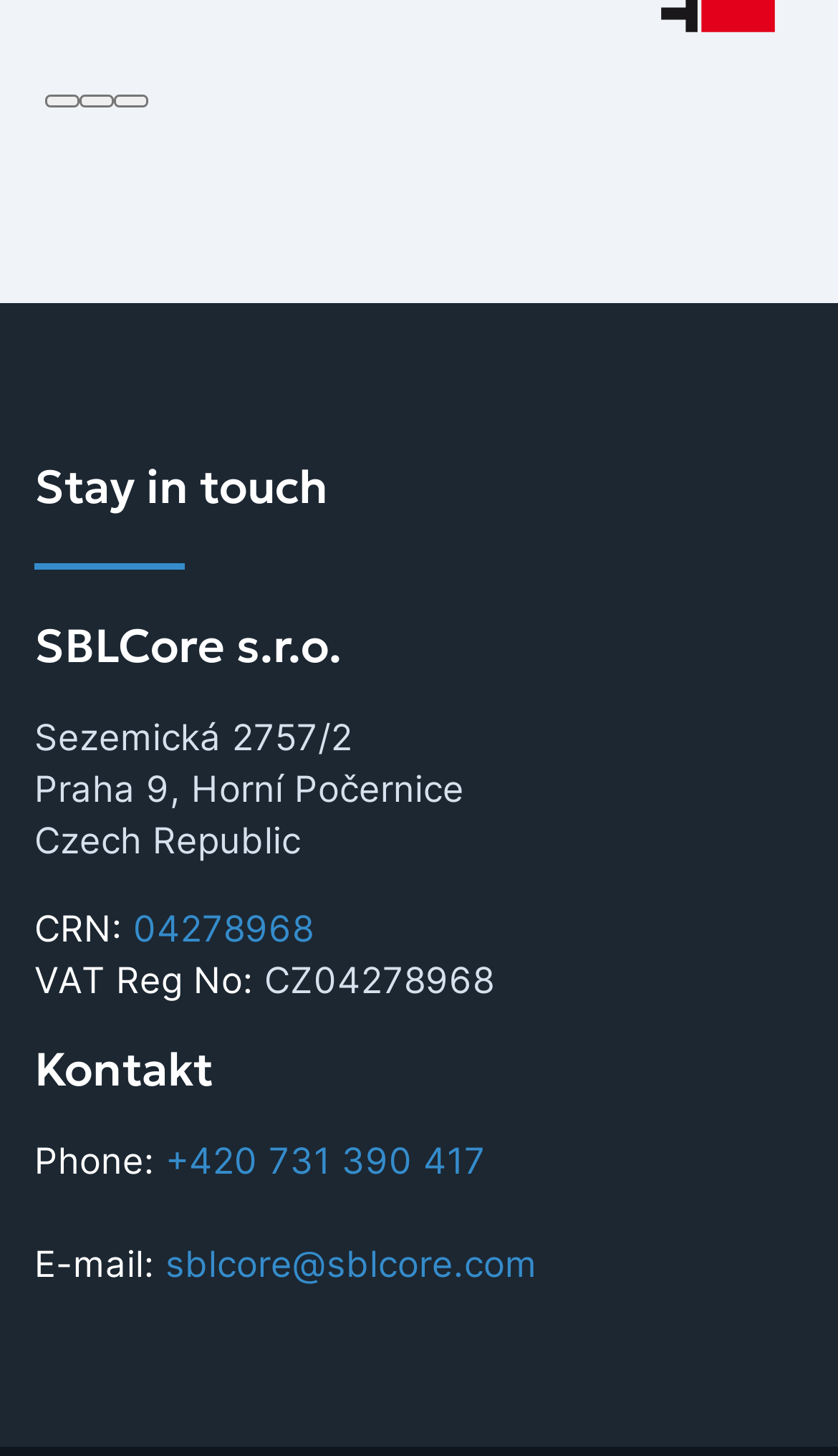What is the phone number?
Look at the image and answer the question using a single word or phrase.

+420 731 390 417